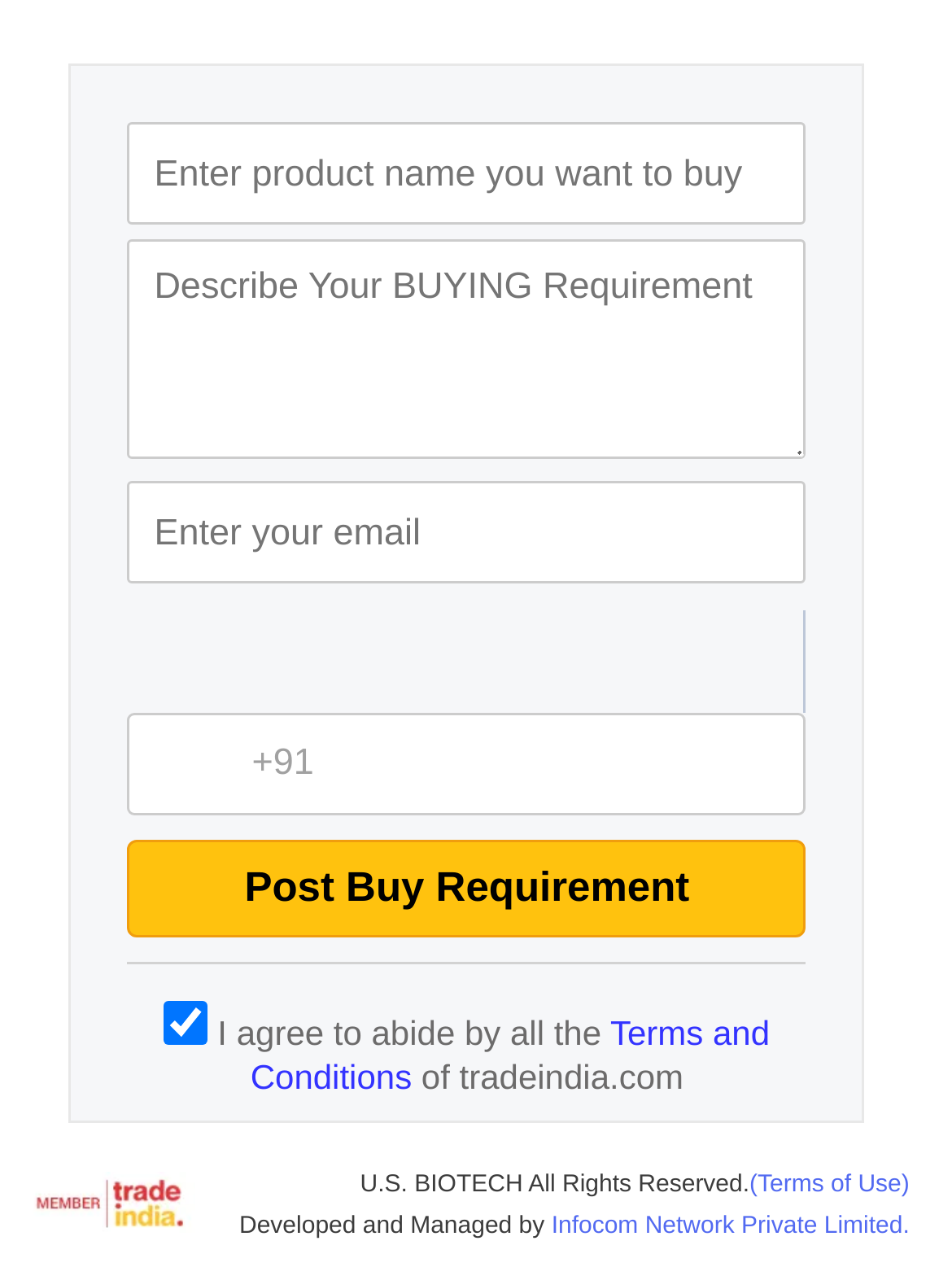Identify the bounding box coordinates of the element that should be clicked to fulfill this task: "Enter your email". The coordinates should be provided as four float numbers between 0 and 1, i.e., [left, top, right, bottom].

[0.134, 0.38, 0.847, 0.461]